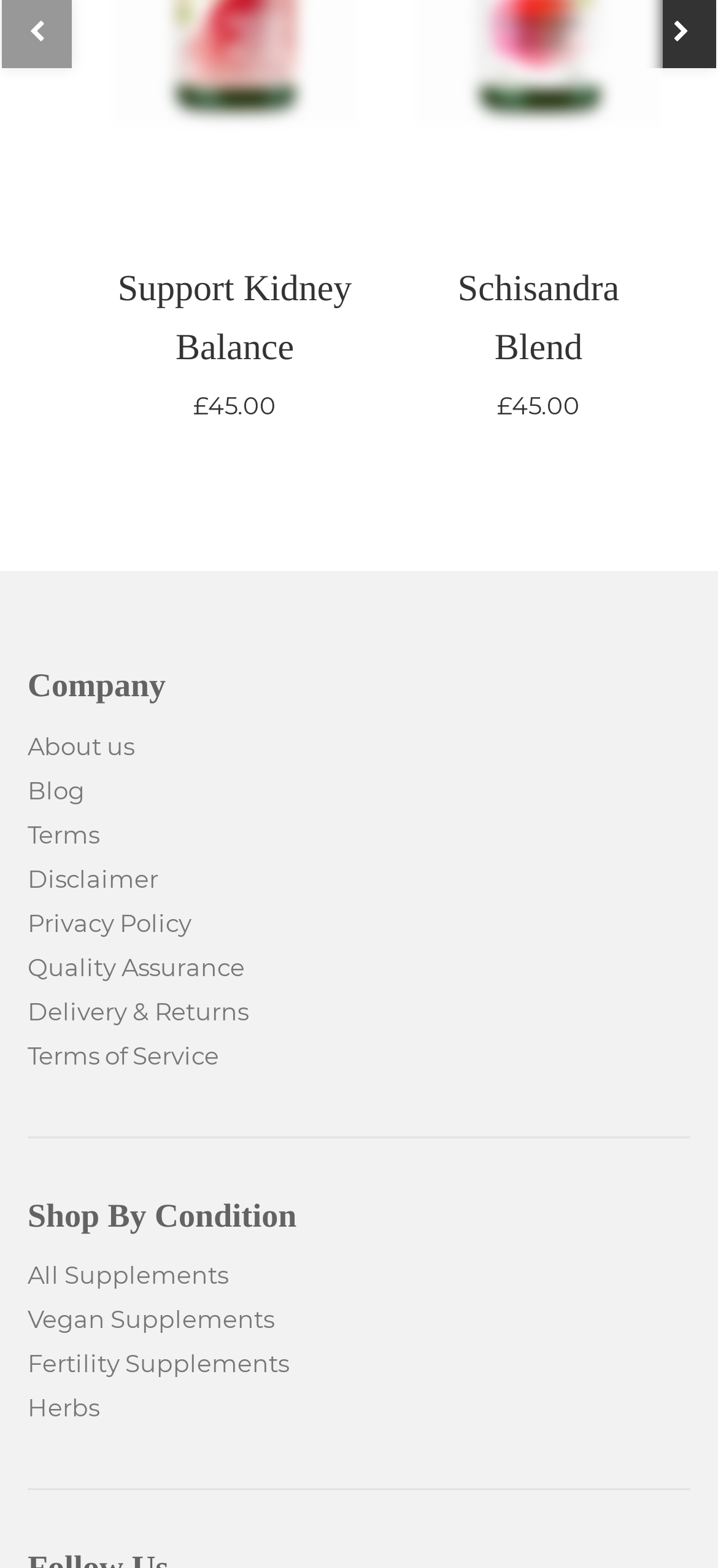Determine the coordinates of the bounding box for the clickable area needed to execute this instruction: "Explore Fertility Supplements".

[0.038, 0.86, 0.403, 0.879]